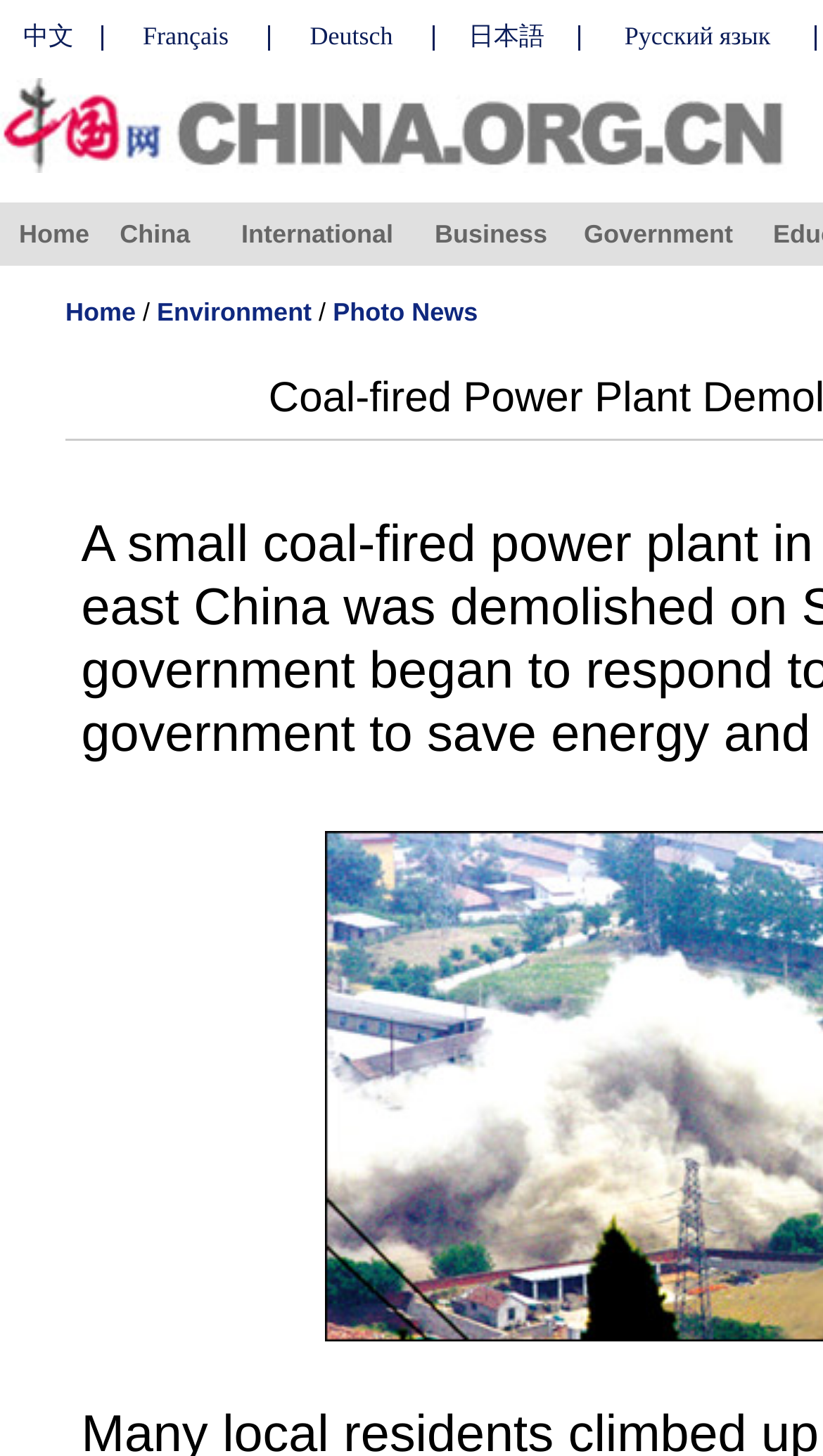Please identify the bounding box coordinates of the element's region that needs to be clicked to fulfill the following instruction: "Go to Home page". The bounding box coordinates should consist of four float numbers between 0 and 1, i.e., [left, top, right, bottom].

[0.023, 0.151, 0.109, 0.171]